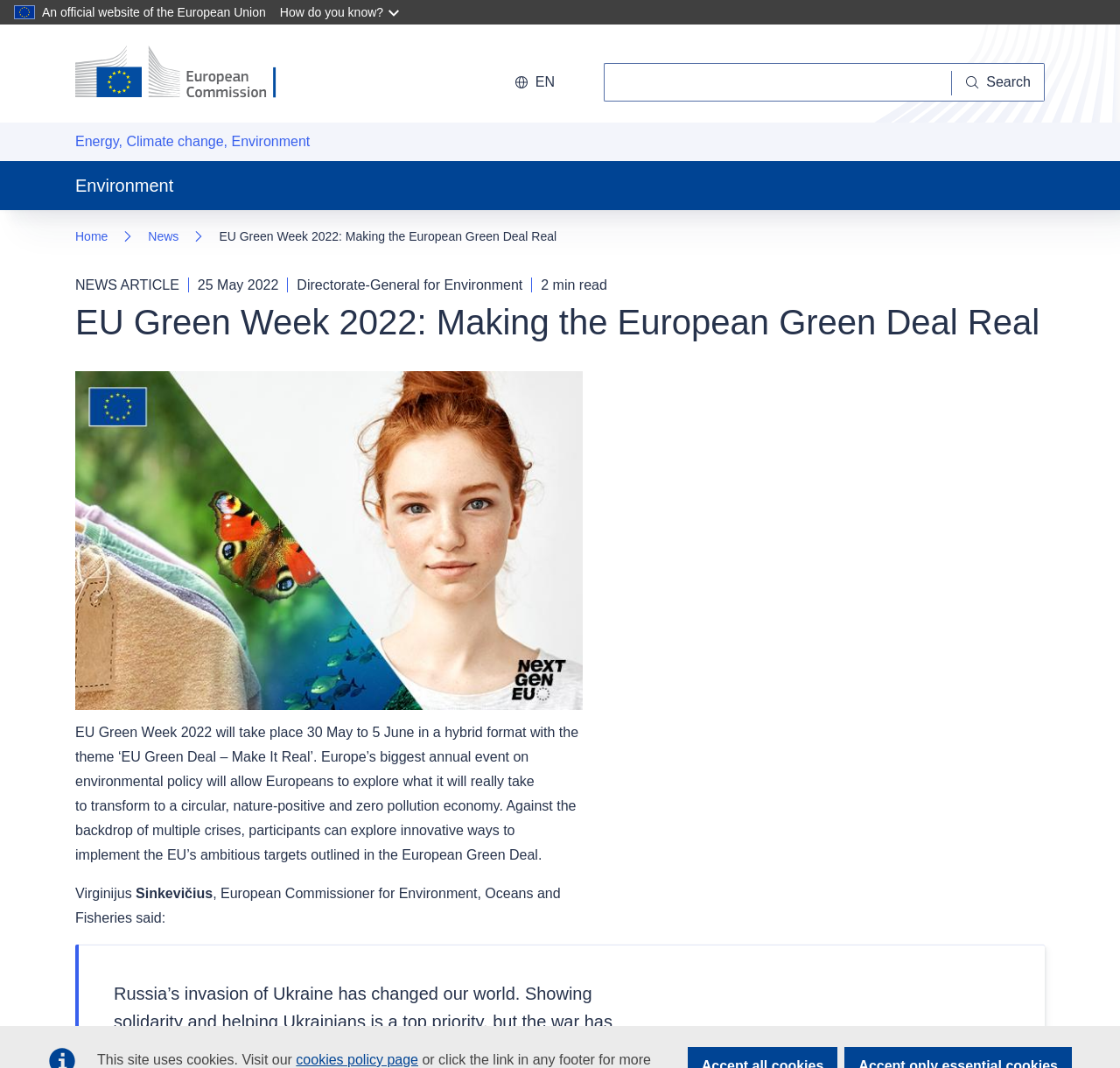Pinpoint the bounding box coordinates of the clickable element needed to complete the instruction: "Search for something". The coordinates should be provided as four float numbers between 0 and 1: [left, top, right, bottom].

[0.539, 0.059, 0.933, 0.095]